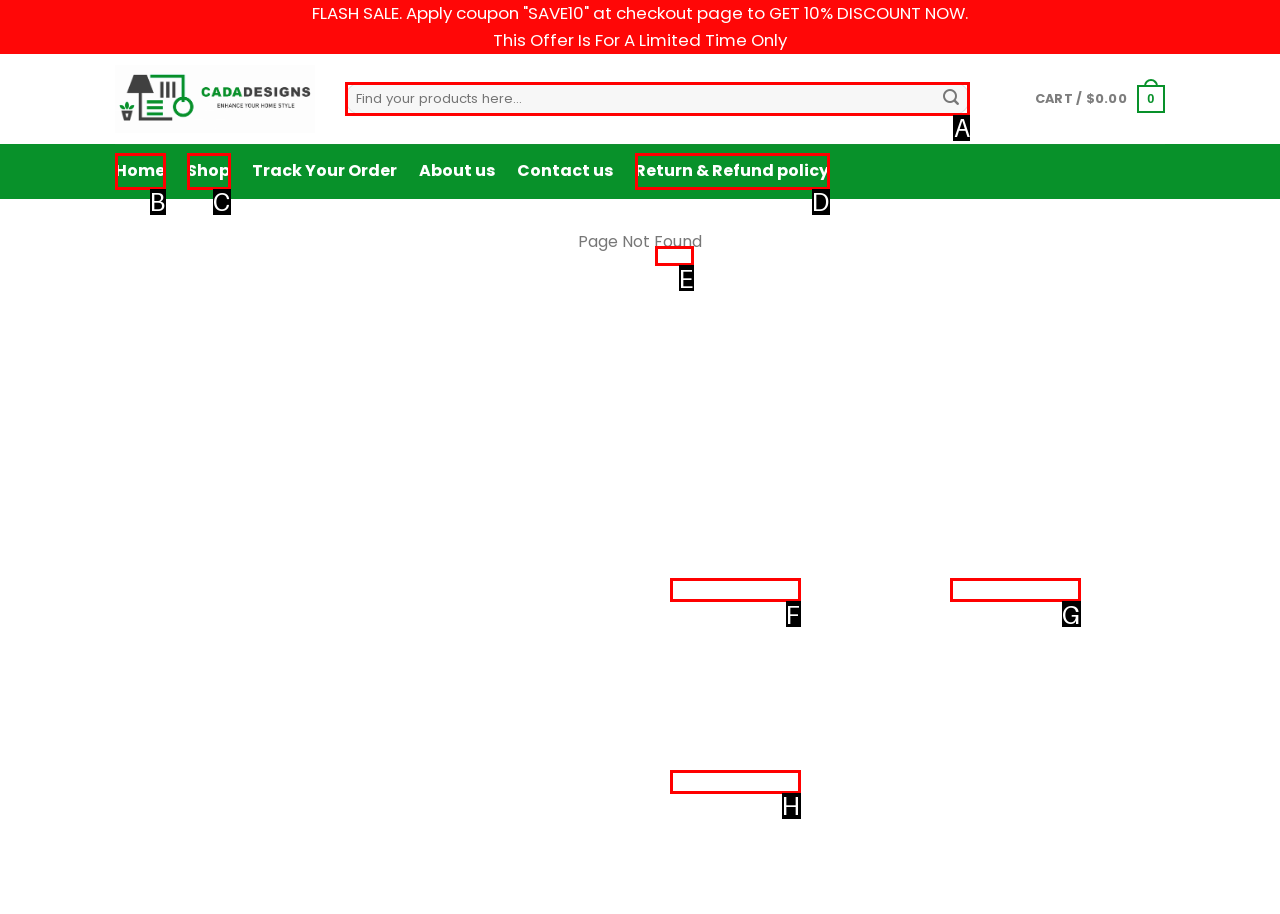Given the description: Return & Refund policy, identify the HTML element that corresponds to it. Respond with the letter of the correct option.

D